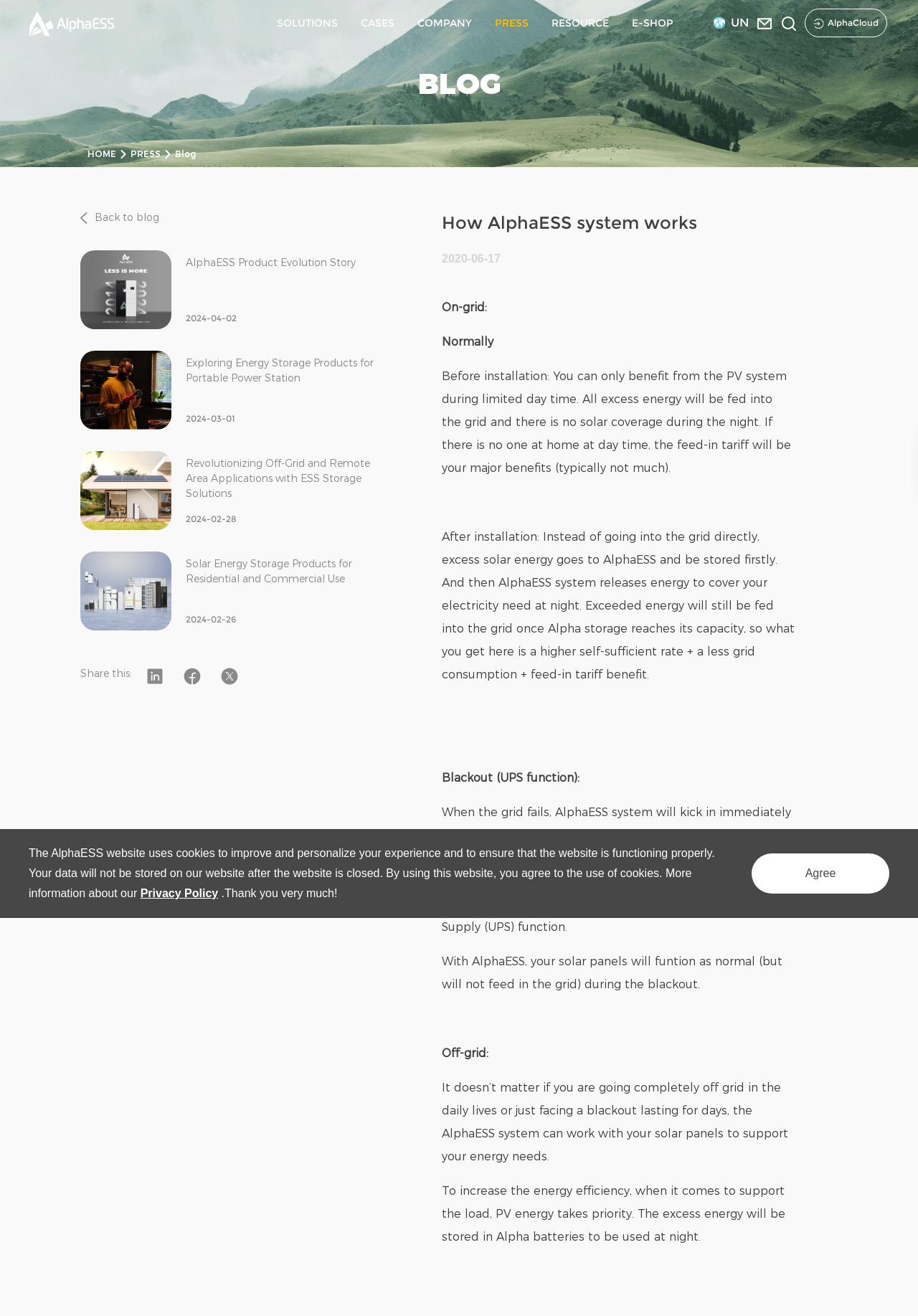Generate a detailed explanation of the webpage's features and information.

This webpage is a blog post titled "How AlphaESS system works" with a focus on explaining the functionality of the AlphaESS system. At the top of the page, there is a notification bar with a message about the website's use of cookies and a link to the Privacy Policy. Below this, there is a button to agree to the use of cookies.

The page has a header section with a logo on the left and a navigation menu on the right, featuring links to different sections of the website, including SOLUTIONS, CASES, COMPANY, PRESS, RESOURCE, E-SHOP, and UN.

Below the header, there is a large banner image that spans the full width of the page. Underneath the banner, there is a section with a heading "BLOG" and a link to the HOME page.

The main content of the page is divided into two sections: "On-grid" and "Off-grid". The "On-grid" section explains how the AlphaESS system works when connected to the grid, with text describing the benefits of using the system, including a higher self-sufficient rate, less grid consumption, and feed-in tariff benefits. There is also a section on "Blackout (UPS function)" that explains how the system provides uninterrupted power supply during grid failures.

The "Off-grid" section explains how the AlphaESS system can work with solar panels to support energy needs during blackouts or when going completely off-grid.

Below the main content, there is a section with links to other blog posts, including "Back to blog" and several other articles with images and descriptions. There is also a "Share this" section with links to share the article on social media platforms.

Overall, the webpage is a detailed explanation of the AlphaESS system and its benefits, with a focus on providing information to readers interested in energy storage solutions.